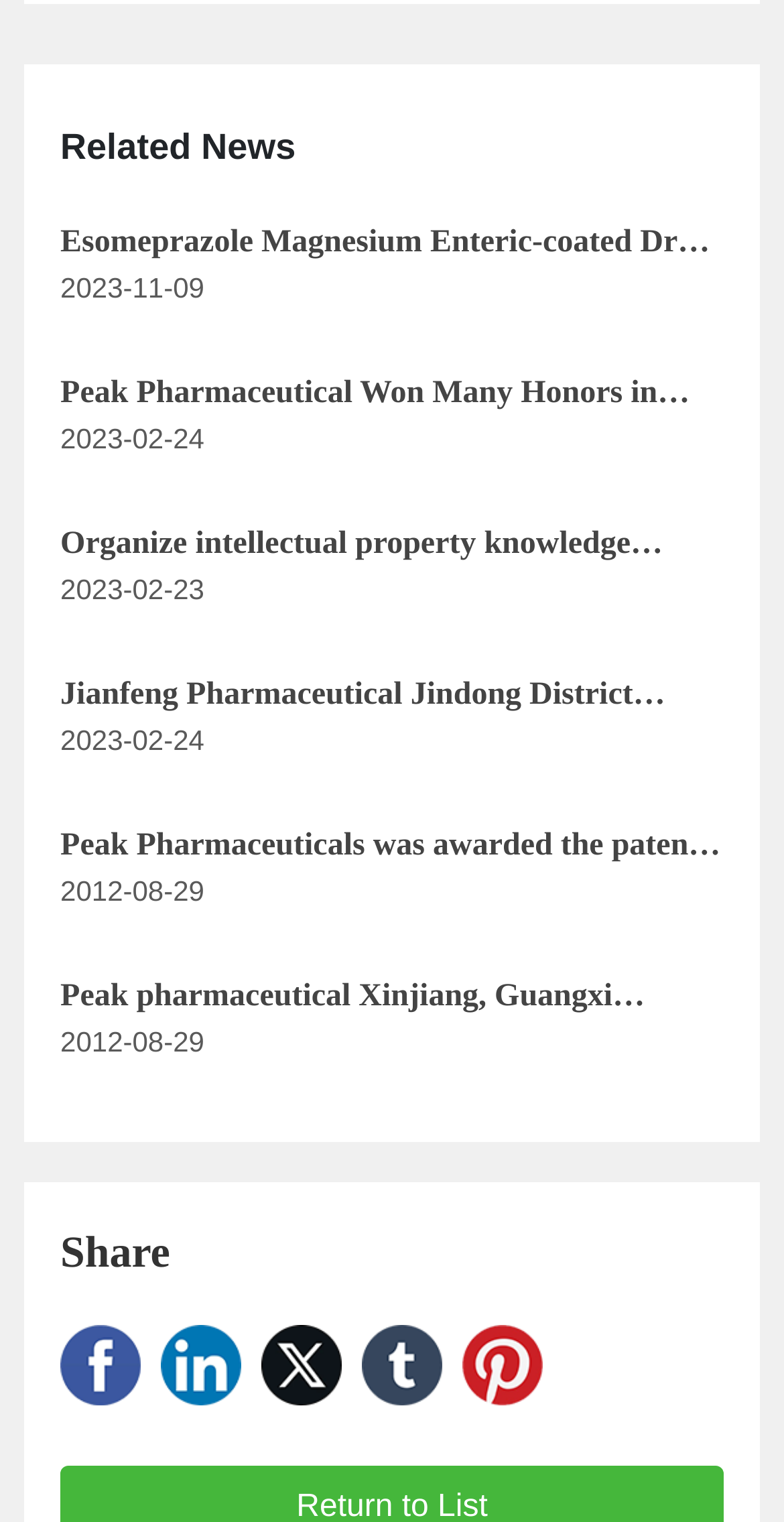Identify and provide the bounding box coordinates of the UI element described: "title="Twitter"". The coordinates should be formatted as [left, top, right, bottom], with each number being a float between 0 and 1.

[0.333, 0.871, 0.436, 0.924]